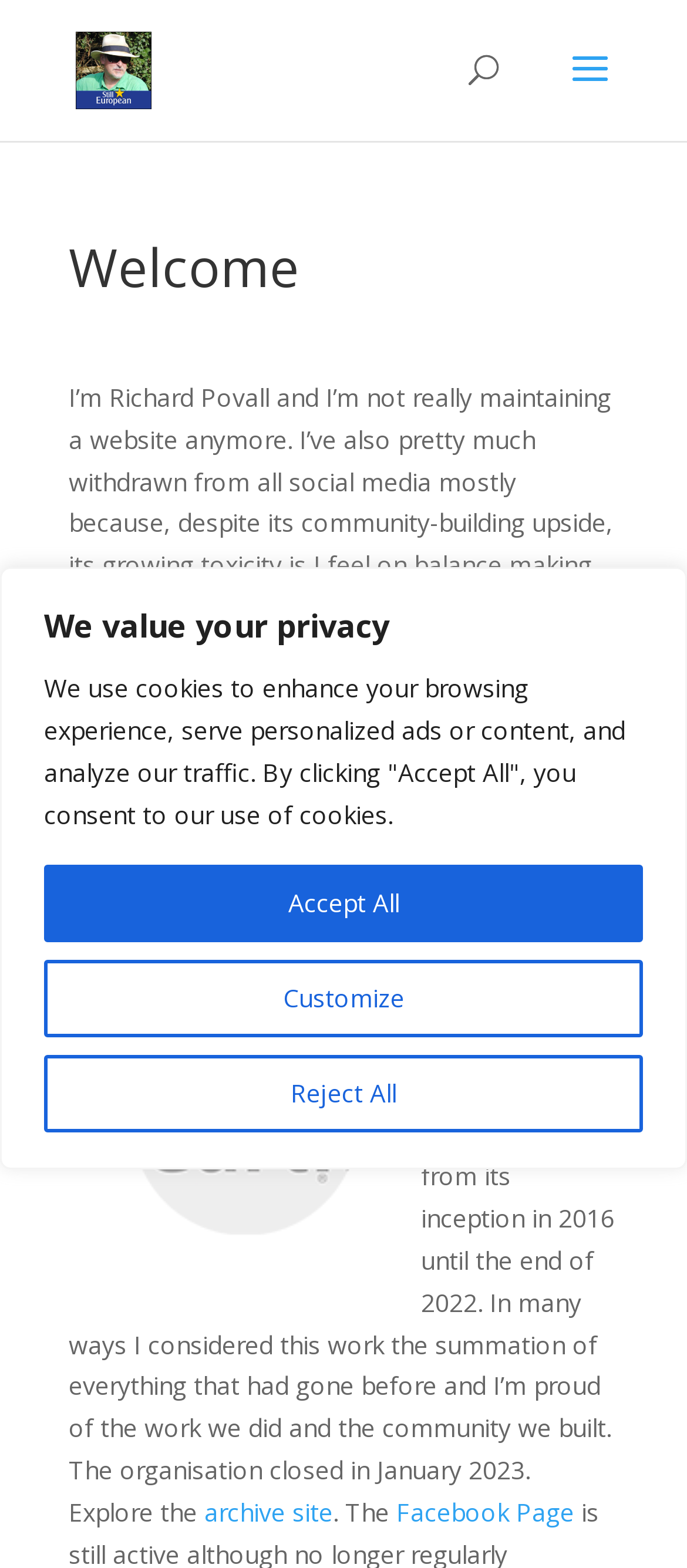Use a single word or phrase to answer the question:
What is the name of the person?

Richard Povall